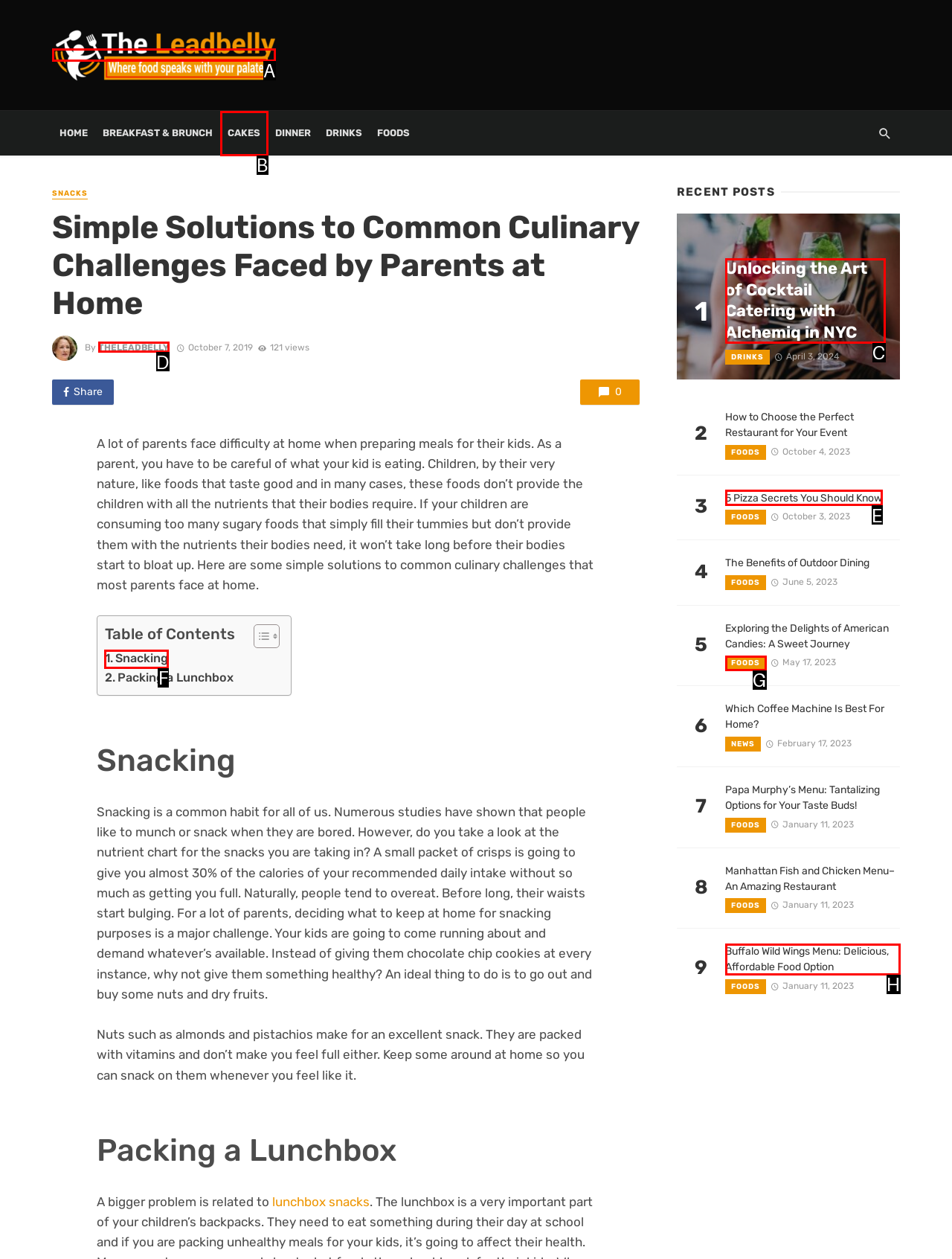Select the HTML element to finish the task: Click the Snacking link Reply with the letter of the correct option.

F